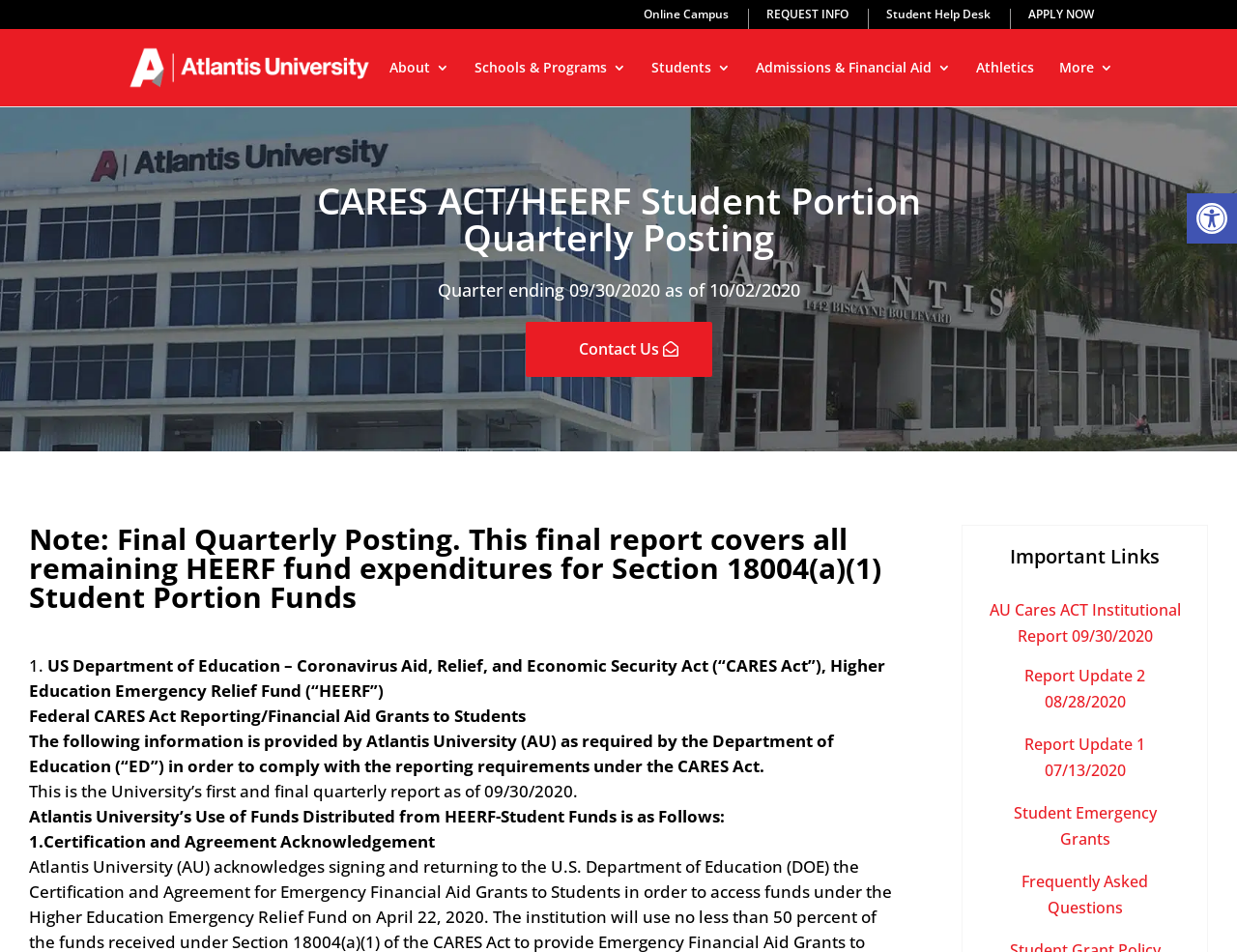Answer this question using a single word or a brief phrase:
What is the name of the university?

Atlantis University